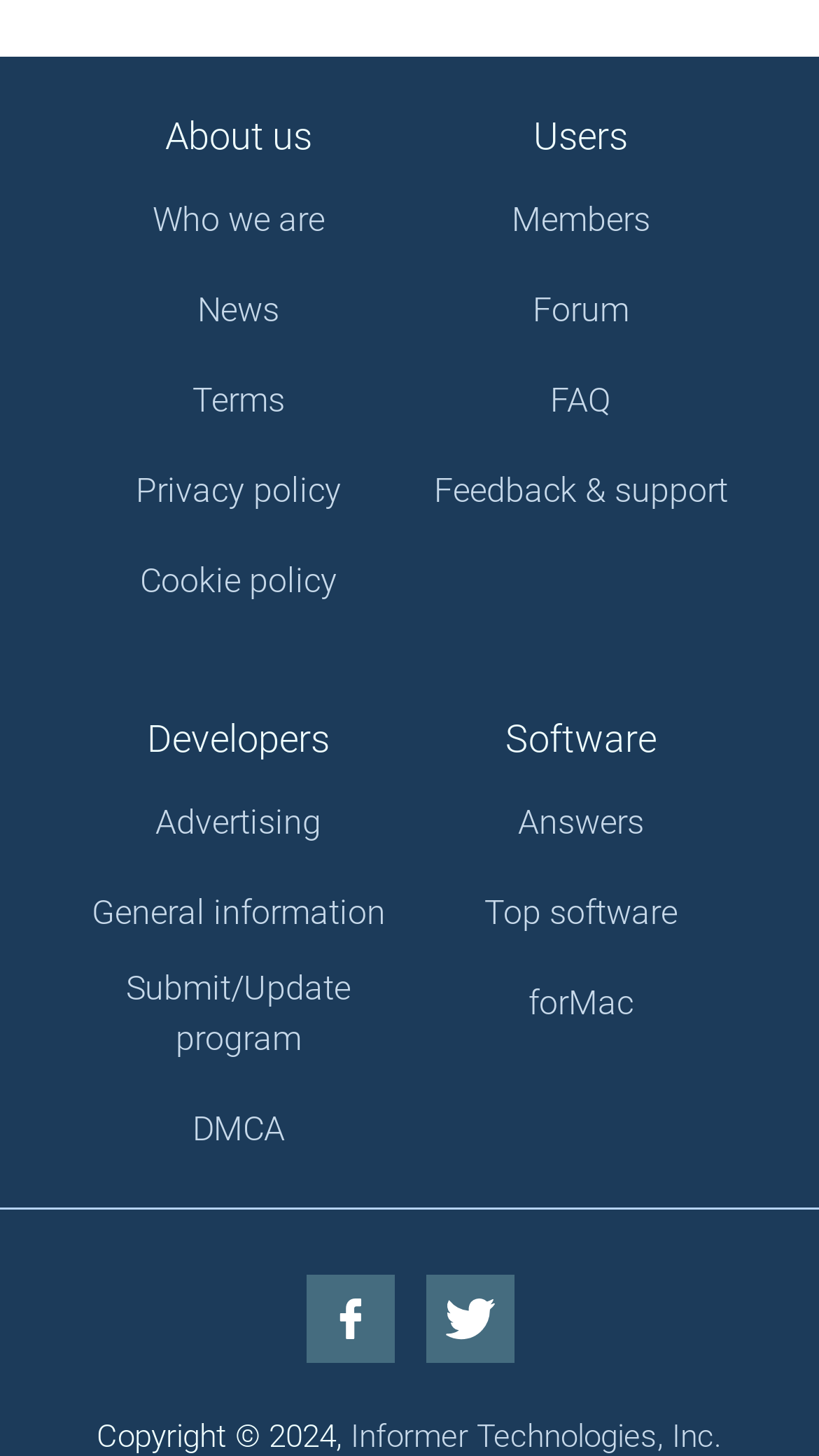Indicate the bounding box coordinates of the clickable region to achieve the following instruction: "Submit or update a program."

[0.082, 0.662, 0.5, 0.731]